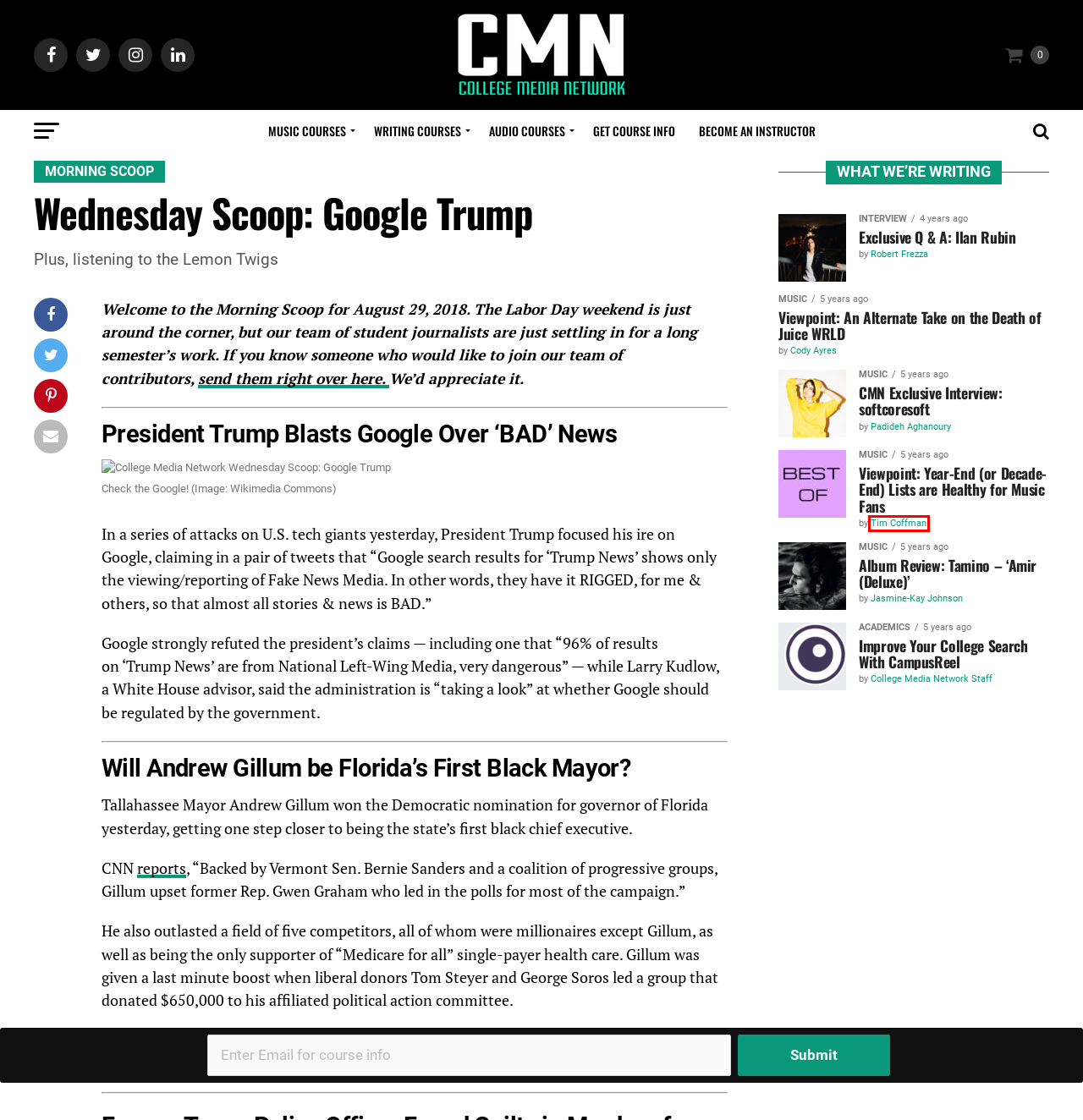You are provided with a screenshot of a webpage containing a red rectangle bounding box. Identify the webpage description that best matches the new webpage after the element in the bounding box is clicked. Here are the potential descriptions:
A. Cody Ayres – College Media Network
B. Tim Coffman – College Media Network
C. Viewpoint: An Alternate Take on the Death of Juice WRLD – College Media Network
D. CMN Exclusive Interview: softcoresoft – College Media Network
E. Improve Your College Search With CampusReel – College Media Network
F. Robert Frezza – College Media Network
G. Instructor Interest Form – College Media Network
H. College Media Network Staff – College Media Network

B